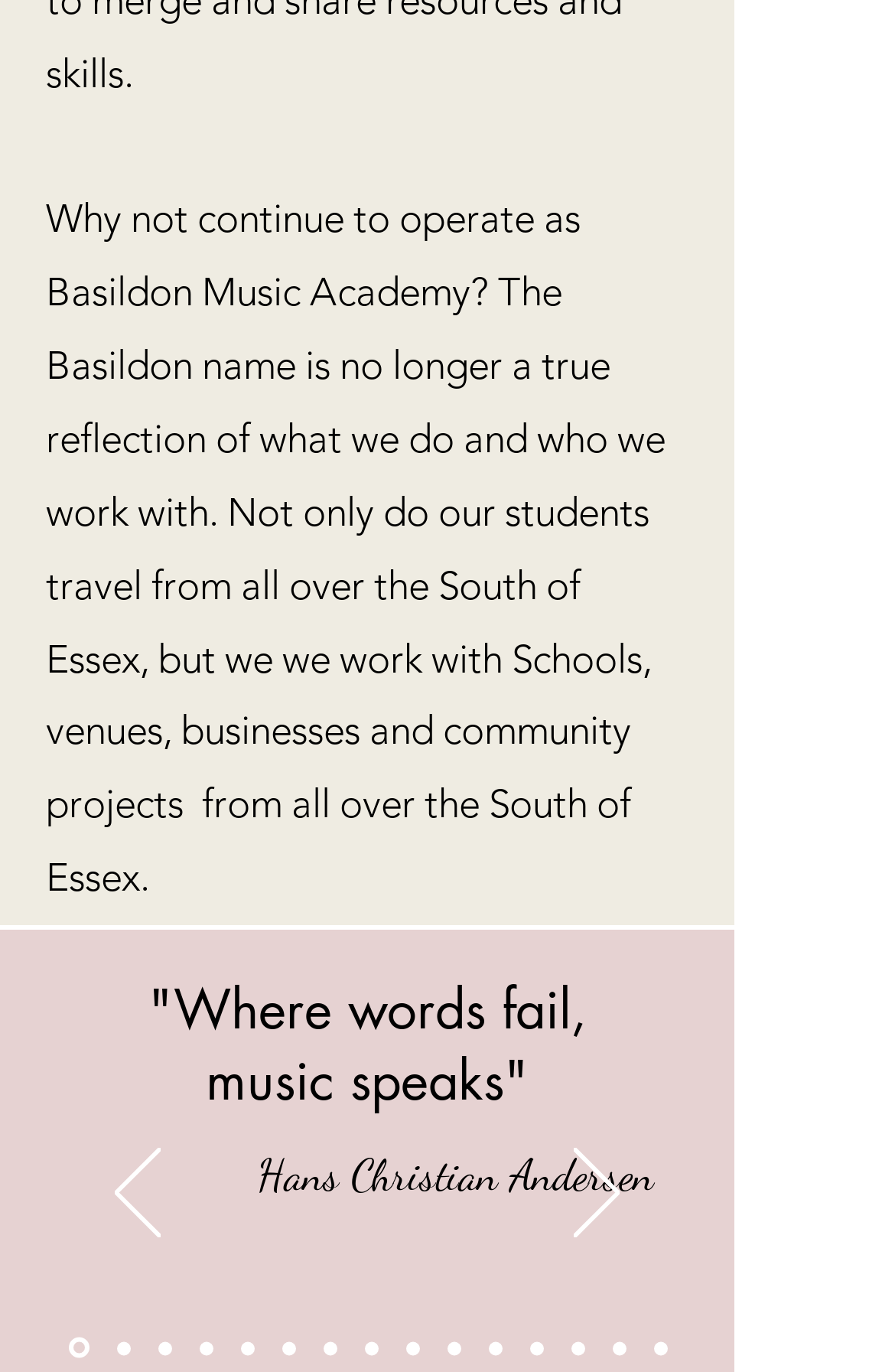Please identify the bounding box coordinates of the clickable area that will allow you to execute the instruction: "Click the 'Previous' button".

[0.128, 0.837, 0.179, 0.907]